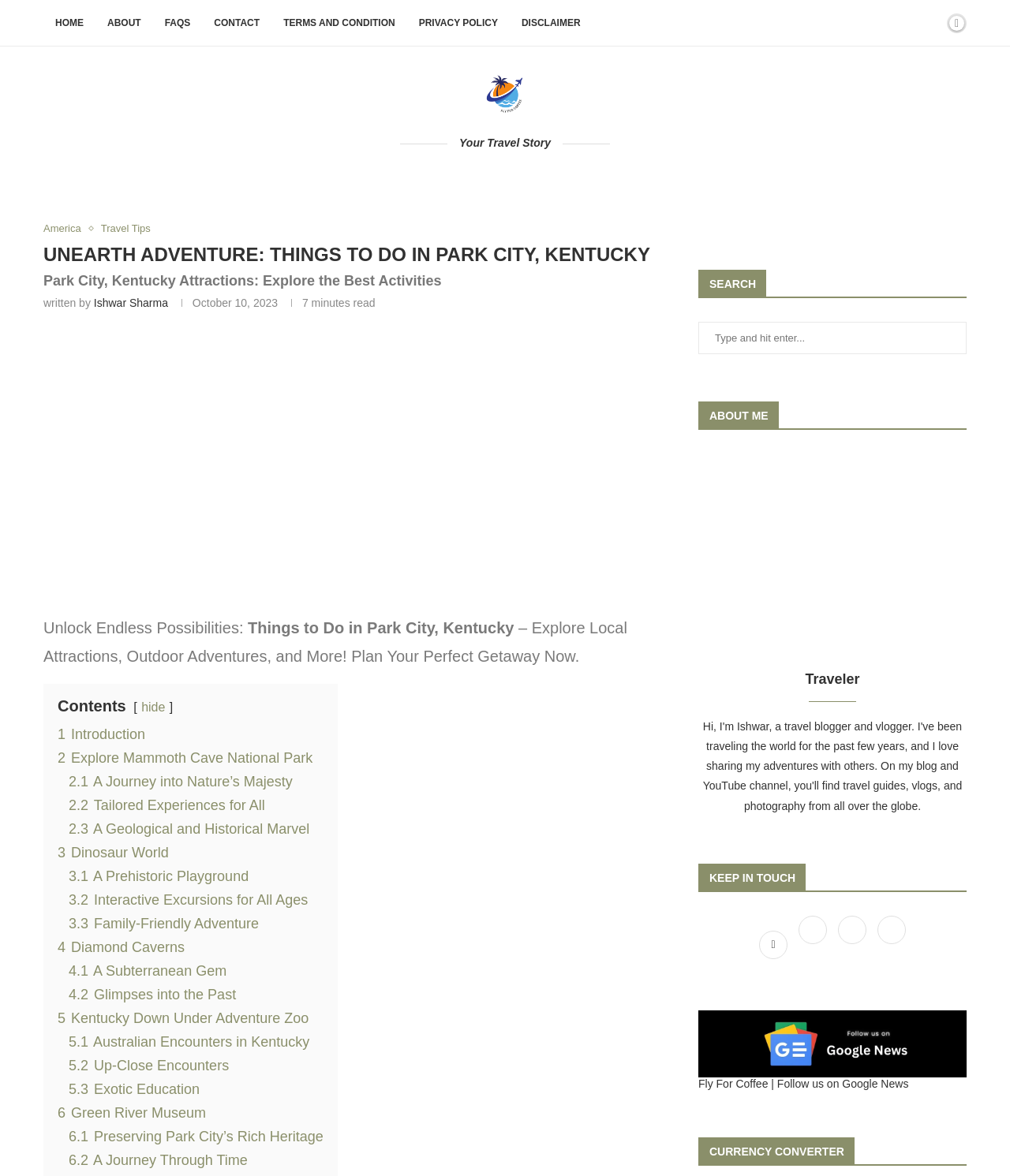Please determine the bounding box coordinates of the section I need to click to accomplish this instruction: "Click on HOME".

[0.043, 0.0, 0.095, 0.04]